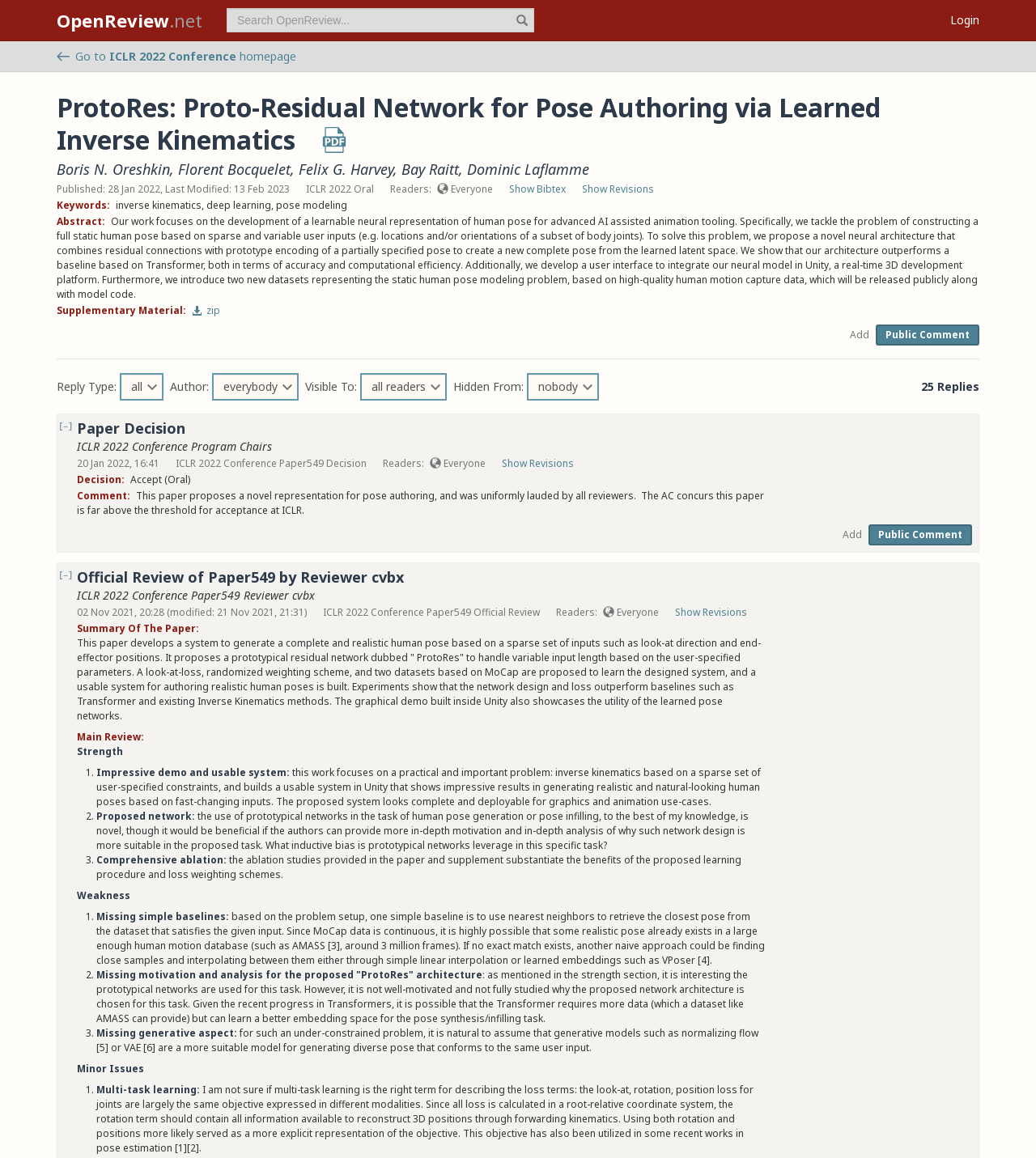Please respond in a single word or phrase: 
How many replies are there to the paper?

25